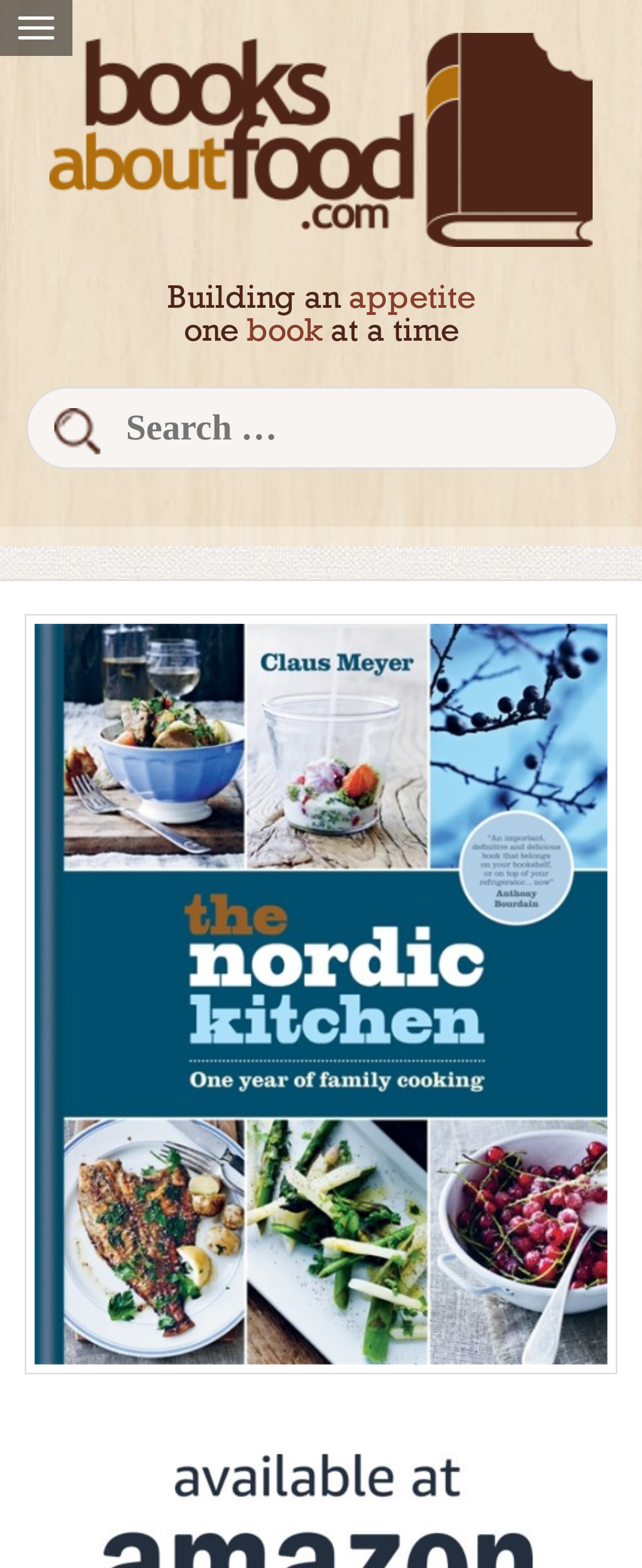Determine the bounding box coordinates of the UI element described by: "name="s" placeholder="Search …"".

[0.04, 0.247, 0.96, 0.299]